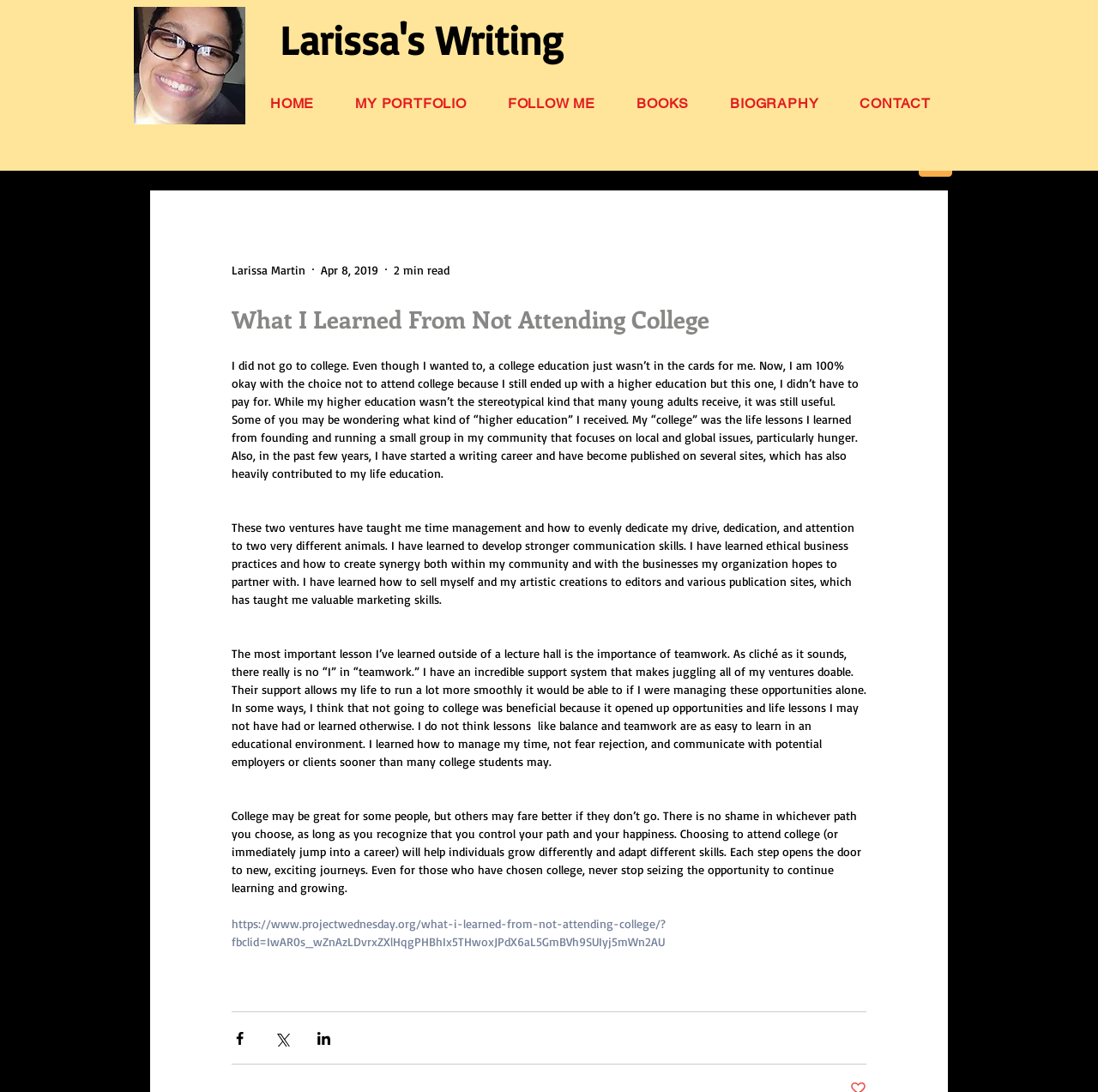What is the author's occupation?
Look at the image and respond with a single word or a short phrase.

Writer